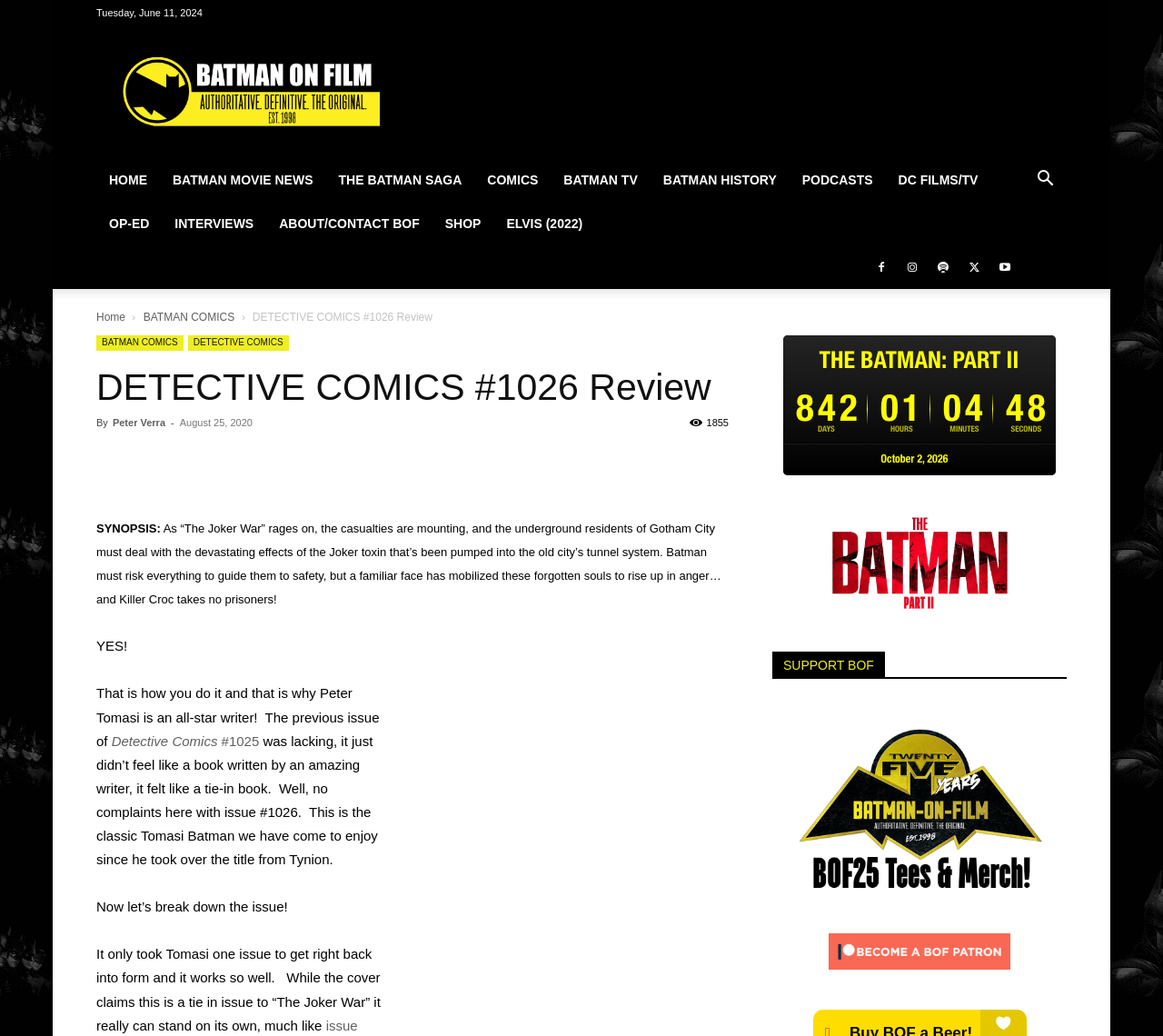Please find the main title text of this webpage.

DETECTIVE COMICS #1026 Review